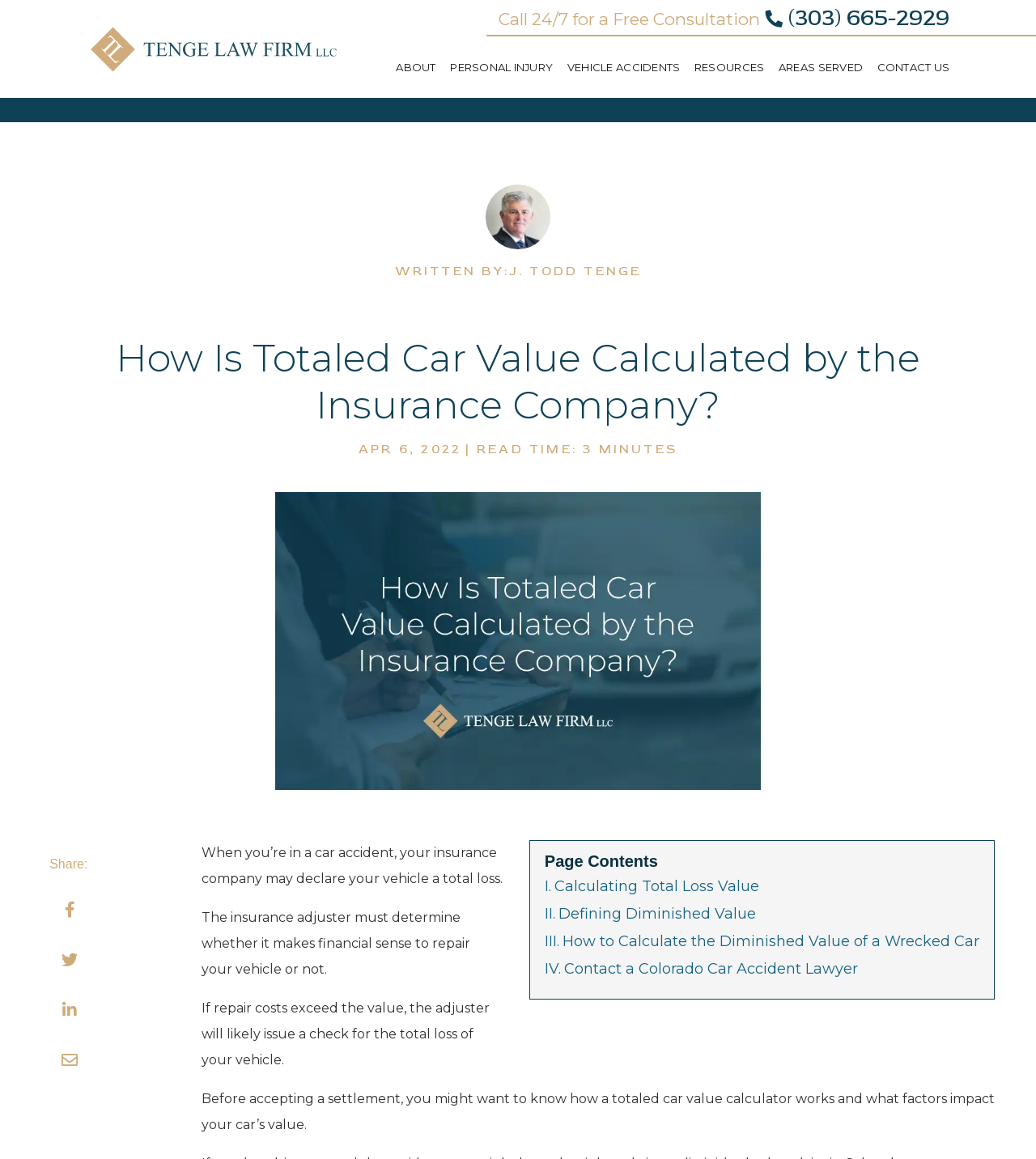What is the topic of the article?
Based on the screenshot, give a detailed explanation to answer the question.

I found the topic of the article by looking at the title, which says 'How Is Totaled Car Value Calculated by the Insurance Company?' and the content of the article, which discusses the calculation of totaled car value.